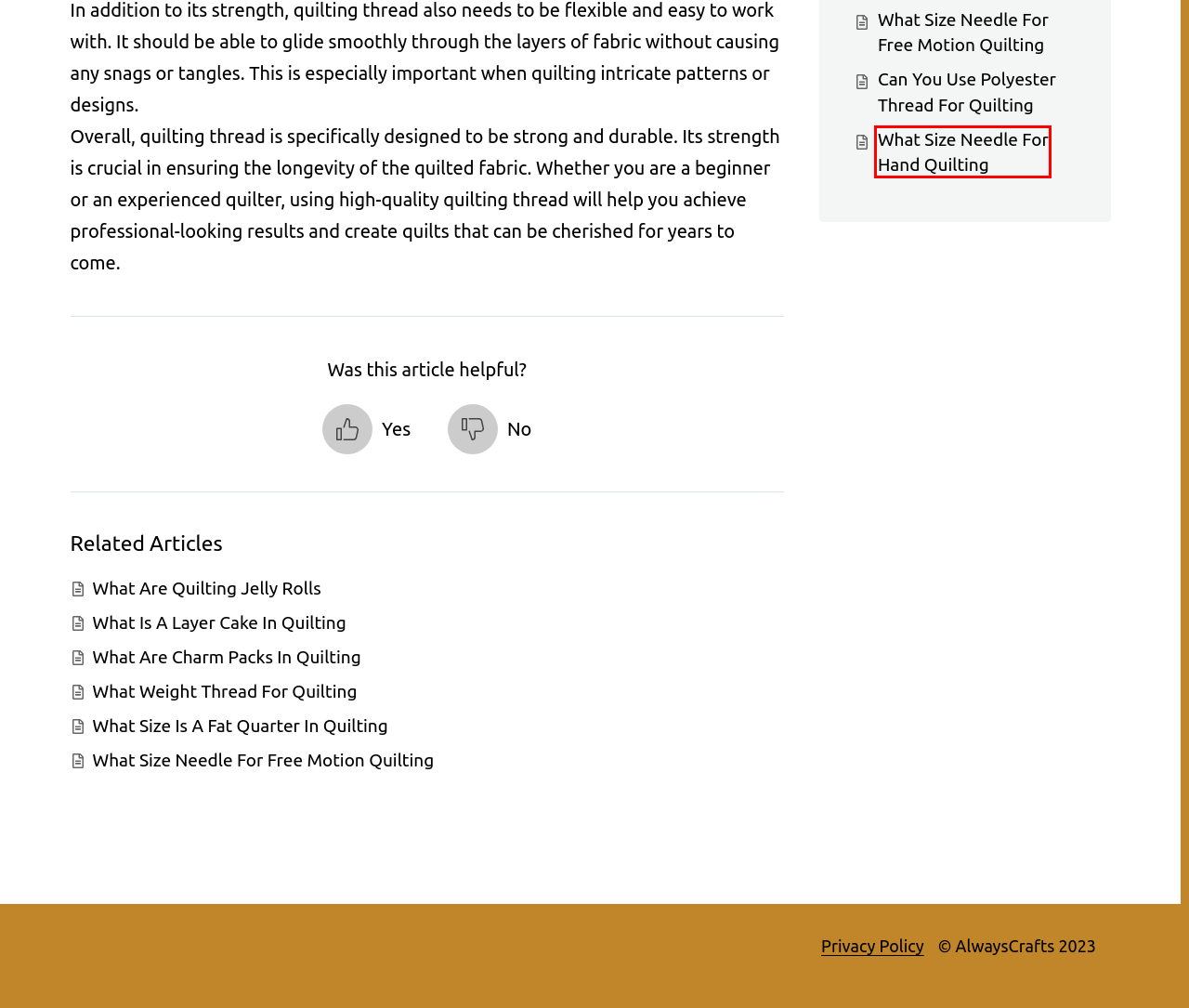Observe the webpage screenshot and focus on the red bounding box surrounding a UI element. Choose the most appropriate webpage description that corresponds to the new webpage after clicking the element in the bounding box. Here are the candidates:
A. What Size Needle For Free Motion Quilting – Always be Crafting
B. Privacy Policy – Always be Crafting
C. What Size Needle For Hand Quilting – Always be Crafting
D. Can You Use Polyester Thread For Quilting – Always be Crafting
E. Quilting – Always be Crafting
F. Quilting Materials – Always be Crafting
G. Always be Crafting
H. What Weight Thread For Quilting – Always be Crafting

C